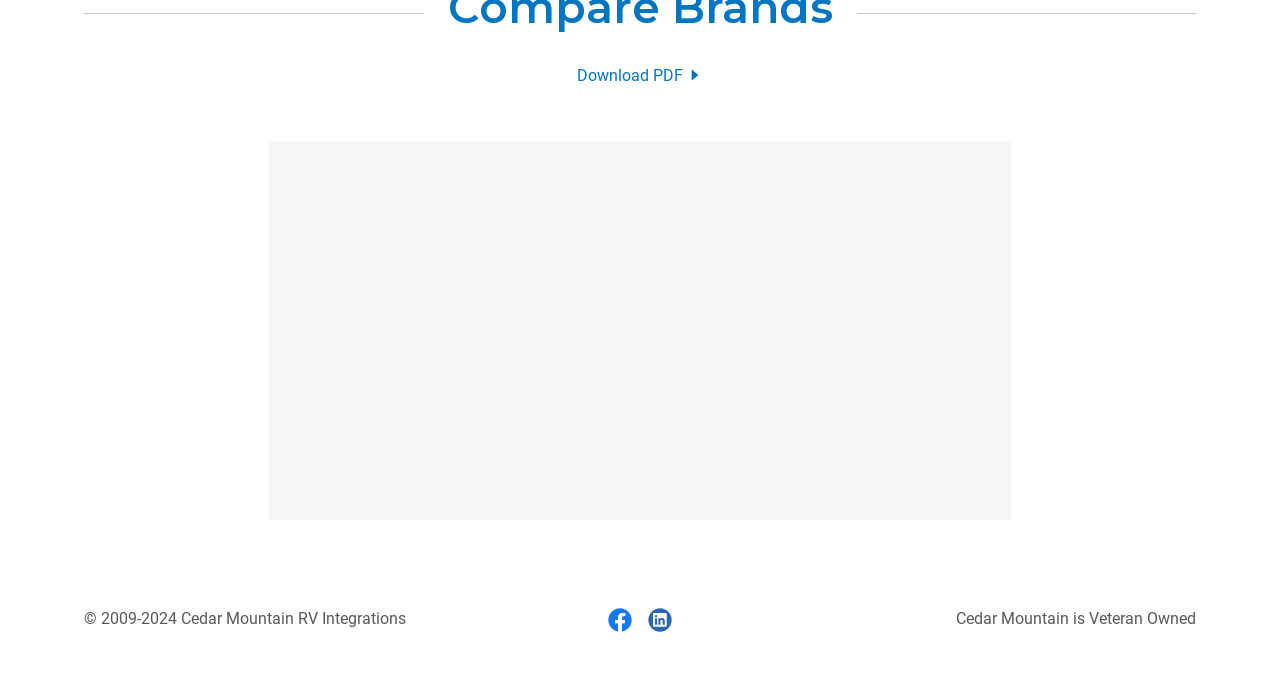What is the position of the Facebook social link relative to the LinkedIn social link?
Respond with a short answer, either a single word or a phrase, based on the image.

Left